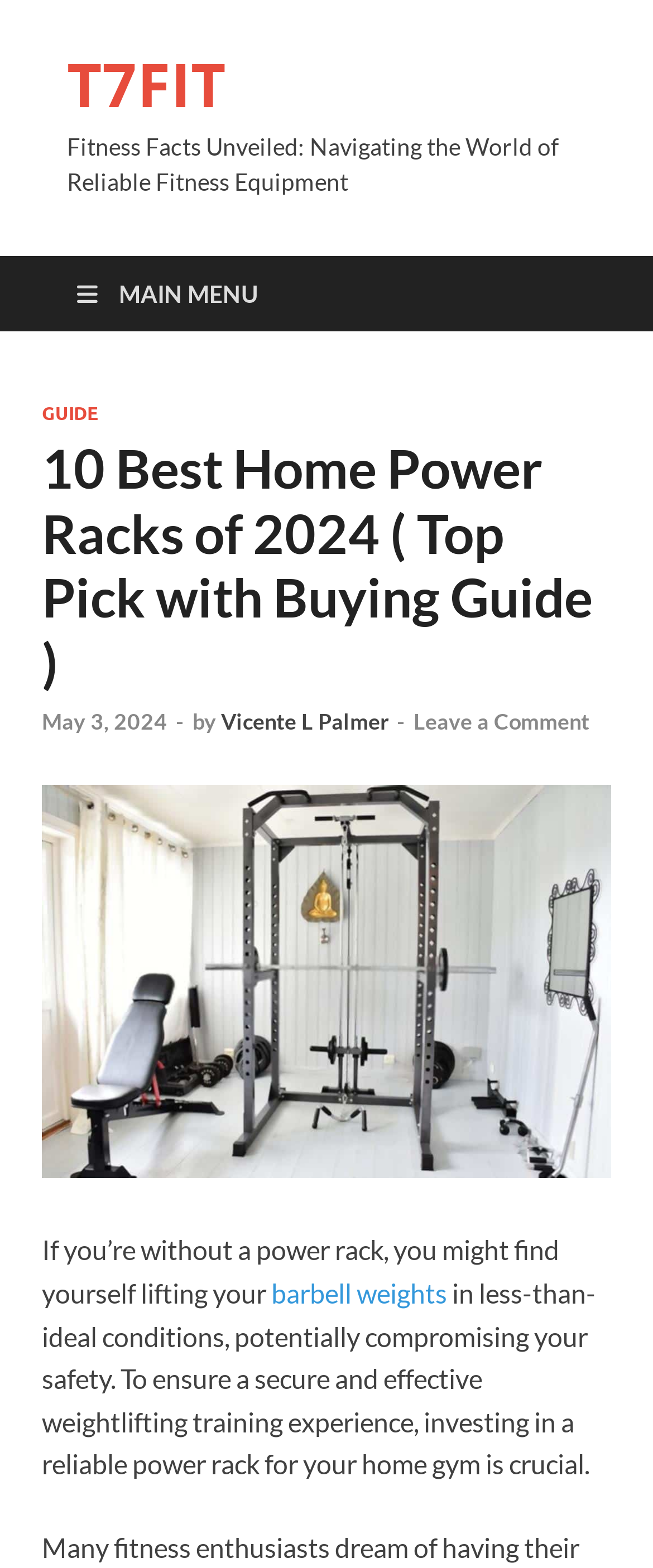Find the bounding box coordinates for the element described here: "Leave a Comment".

[0.633, 0.452, 0.903, 0.469]